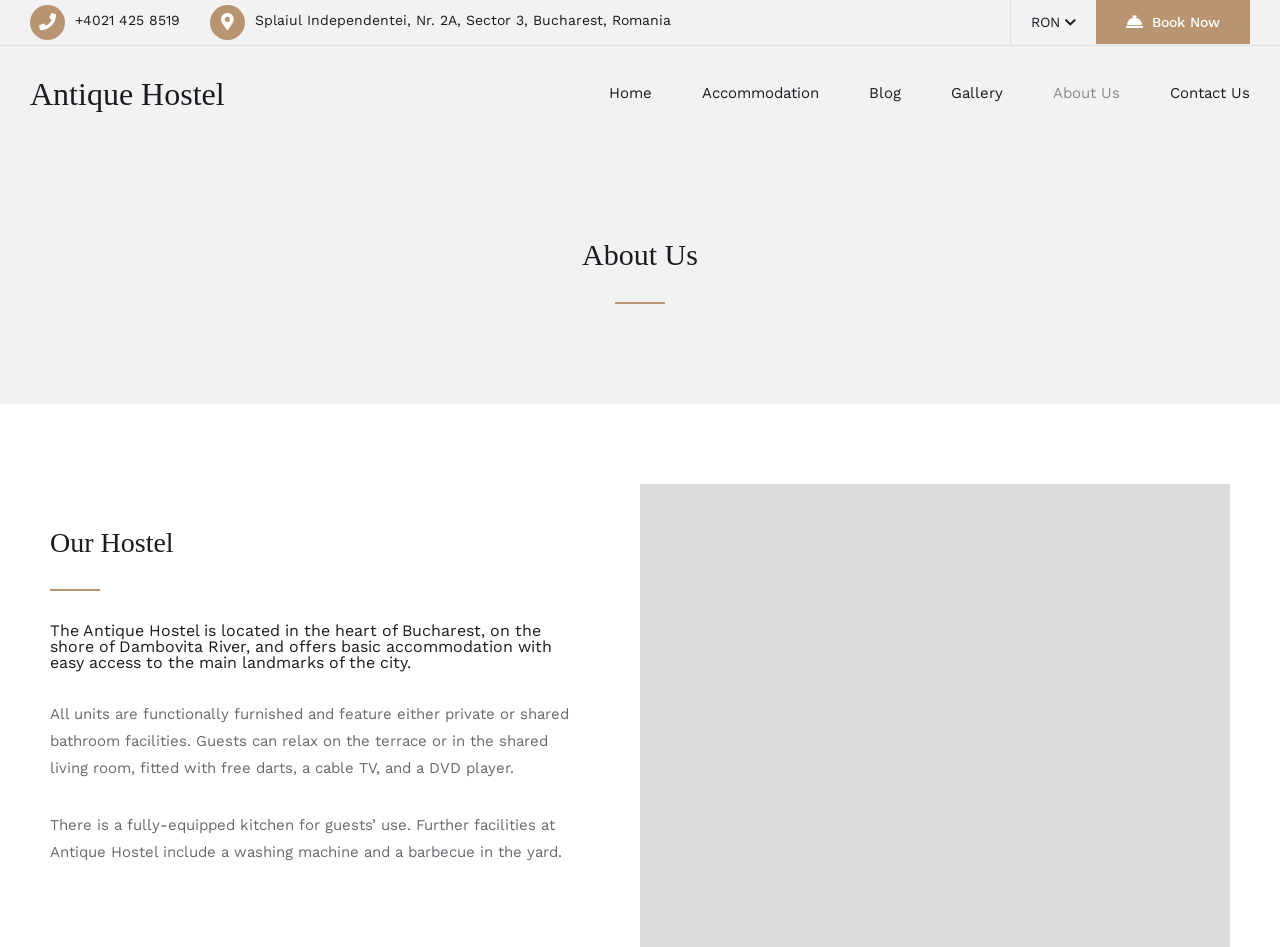Pinpoint the bounding box coordinates of the element to be clicked to execute the instruction: "View the hostel's location".

[0.199, 0.013, 0.524, 0.03]